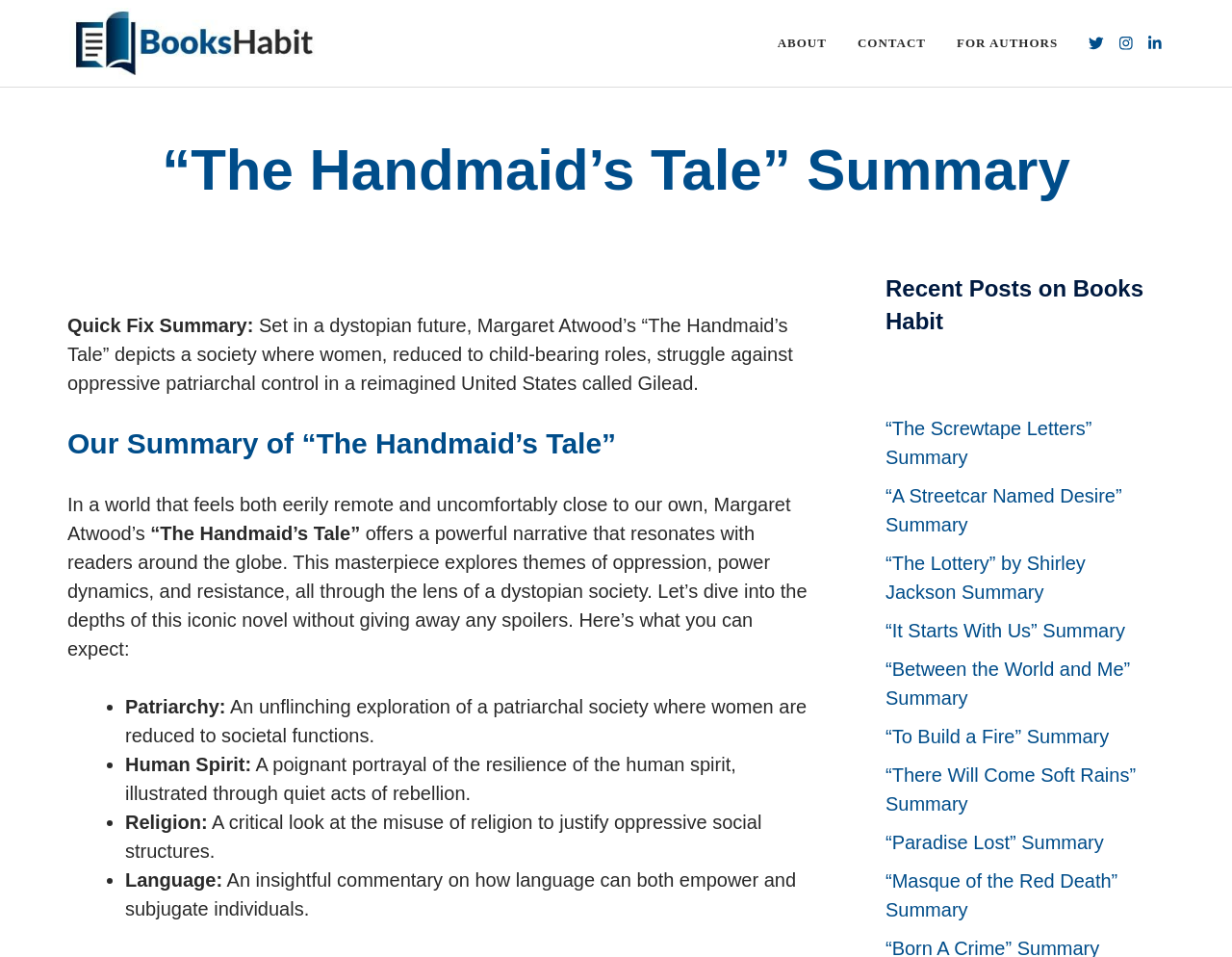Specify the bounding box coordinates of the element's region that should be clicked to achieve the following instruction: "Read the 'Restoring a Classic' blog post". The bounding box coordinates consist of four float numbers between 0 and 1, in the format [left, top, right, bottom].

None